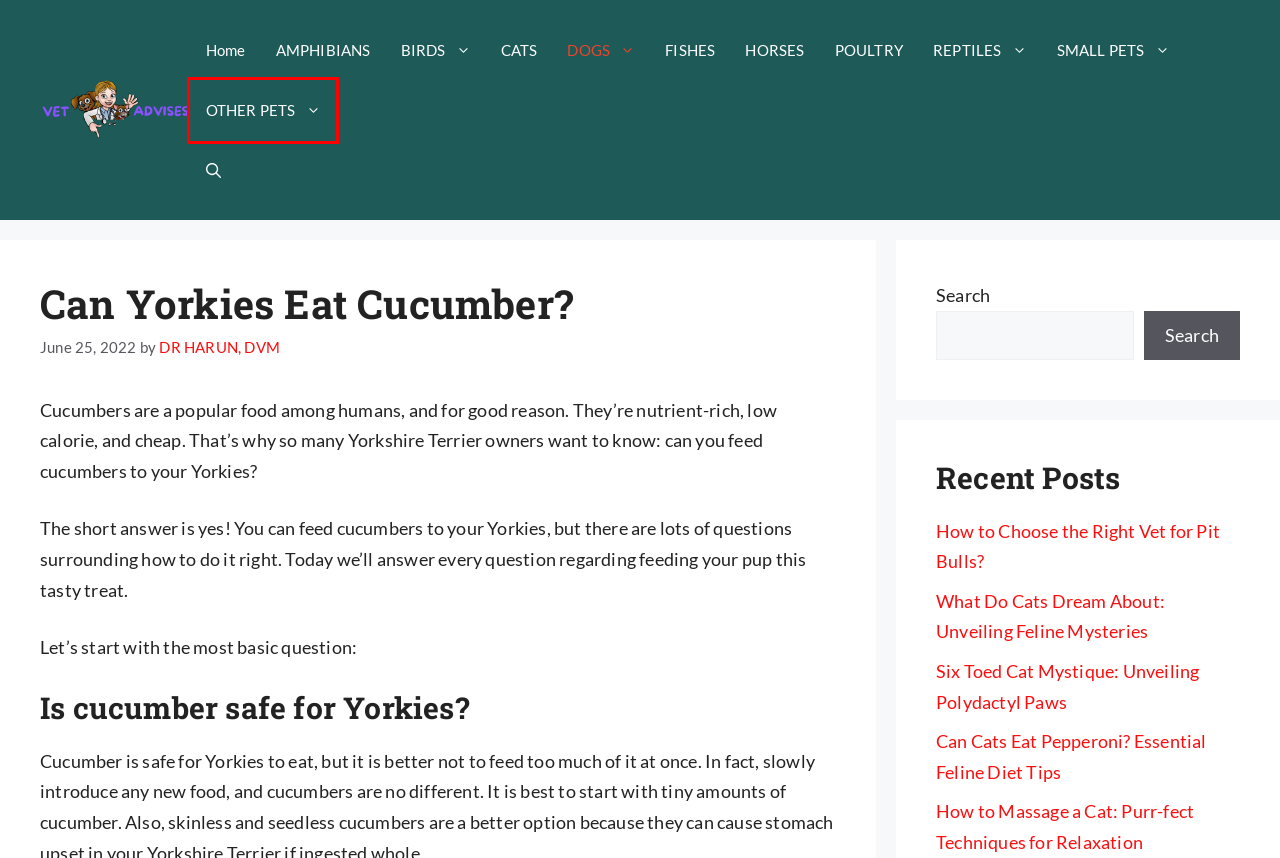A screenshot of a webpage is given with a red bounding box around a UI element. Choose the description that best matches the new webpage shown after clicking the element within the red bounding box. Here are the candidates:
A. CATS - Vet Advises
B. What Do Cats Dream About: Unveiling Feline Mysteries - Vet Advises
C. OTHER PETS - Vet Advises
D. DOGS - Vet Advises
E. Six Toed Cat Mystique: Unveiling Polydactyl Paws - Vet Advises
F. BIRDS - Vet Advises
G. How To Massage A Cat: Purr-fect Techniques For Relaxation - Vet Advises
H. FISHES - Vet Advises

C